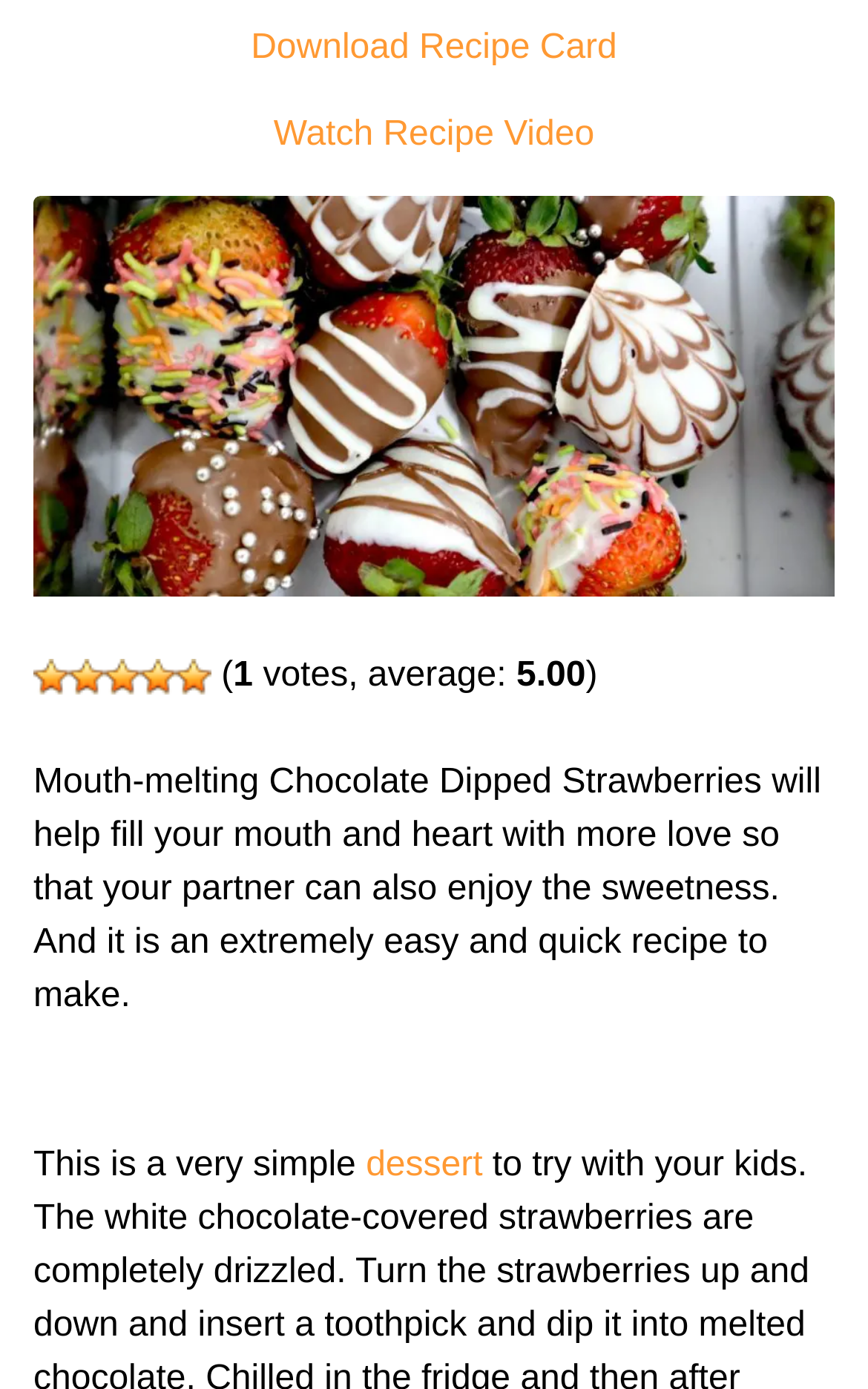Answer the following query with a single word or phrase:
What is the rating of the recipe?

5.00